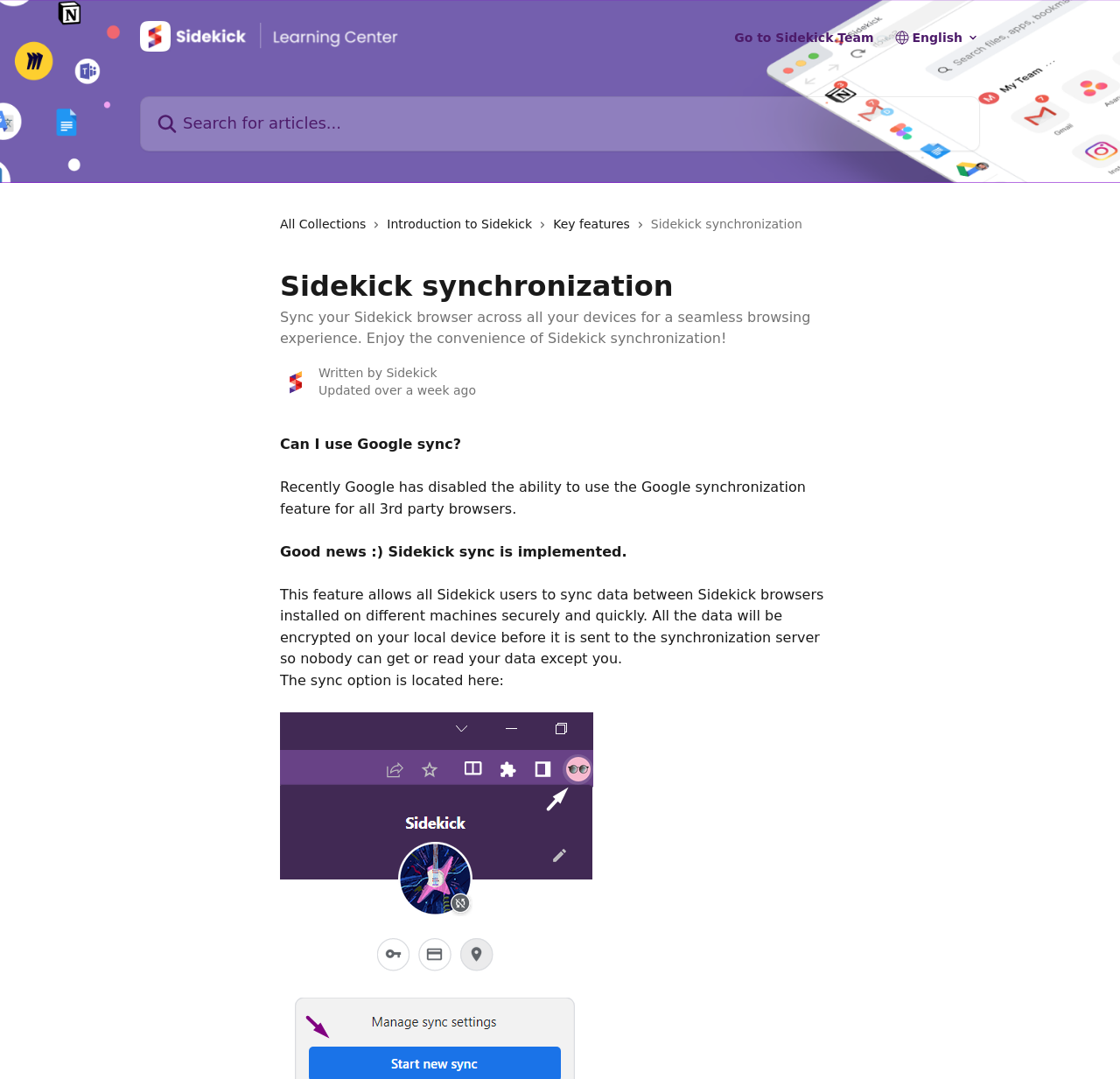What is the benefit of using Sidekick sync?
Please elaborate on the answer to the question with detailed information.

The webpage highlights that Sidekick sync allows users to sync data between Sidekick browsers installed on different machines securely and quickly, which is a benefit of using this feature.